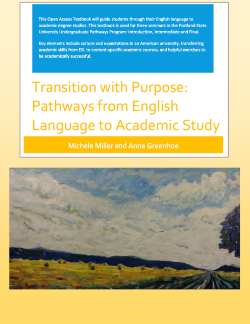Explain the image in a detailed and thorough manner.

The image features the cover of the Open Access textbook titled "Transition with Purpose: Pathways from English Language to Academic Study" authored by Michele Miller and Anne Greenhoe. This educational resource is designed to assist students in successfully navigating their transition from English language learning to academic study, focusing on essential skills necessary for academic success. The cover prominently displays a pastoral scene, evoking a sense of journey and growth, while the title and authors' names are clearly presented at the top. The introduction emphasizes the textbook's role in guiding students through their academic pursuits, highlighting the importance of skilled preparation for academic environments.